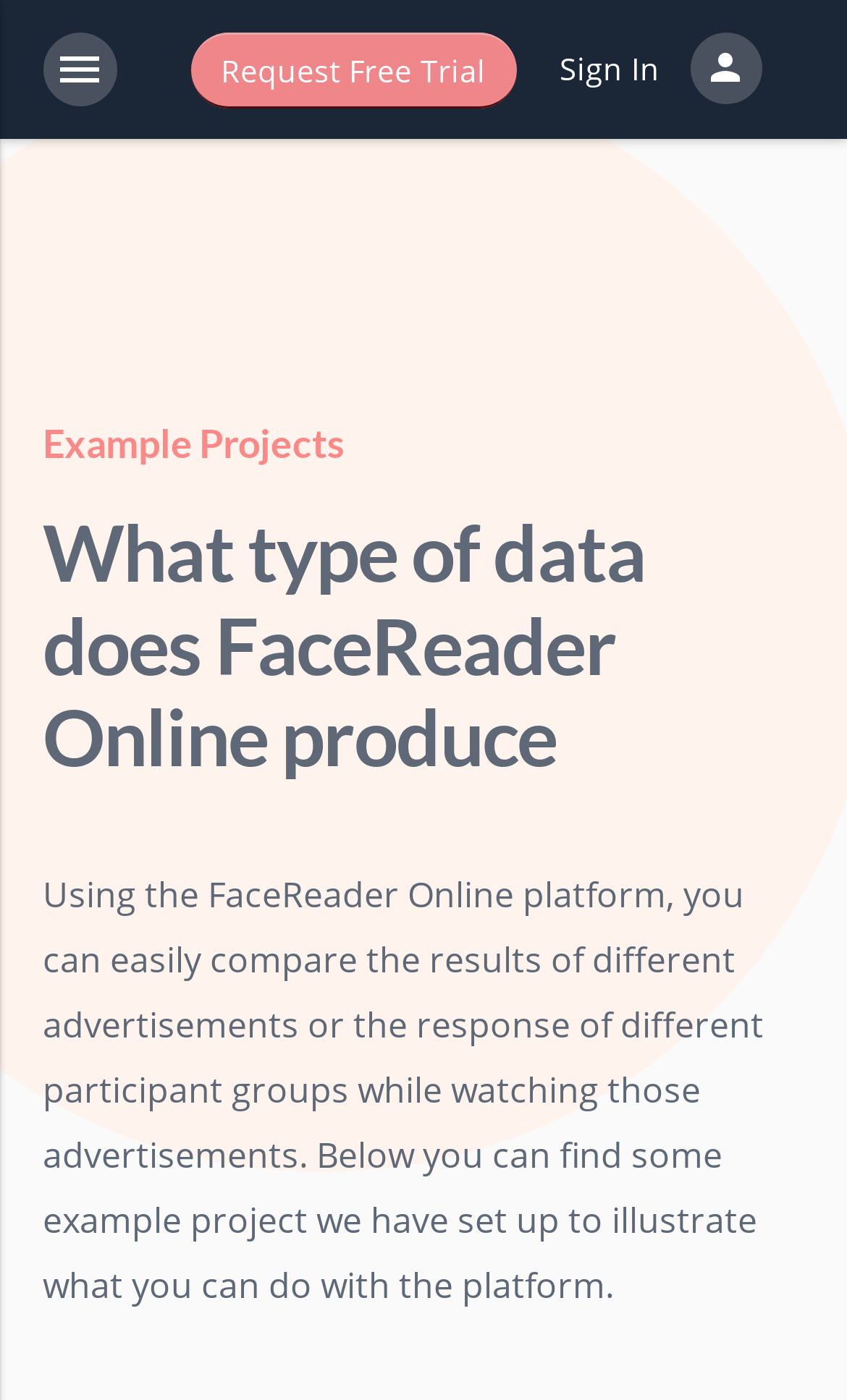Locate the bounding box of the UI element with the following description: "menu".

[0.05, 0.023, 0.137, 0.076]